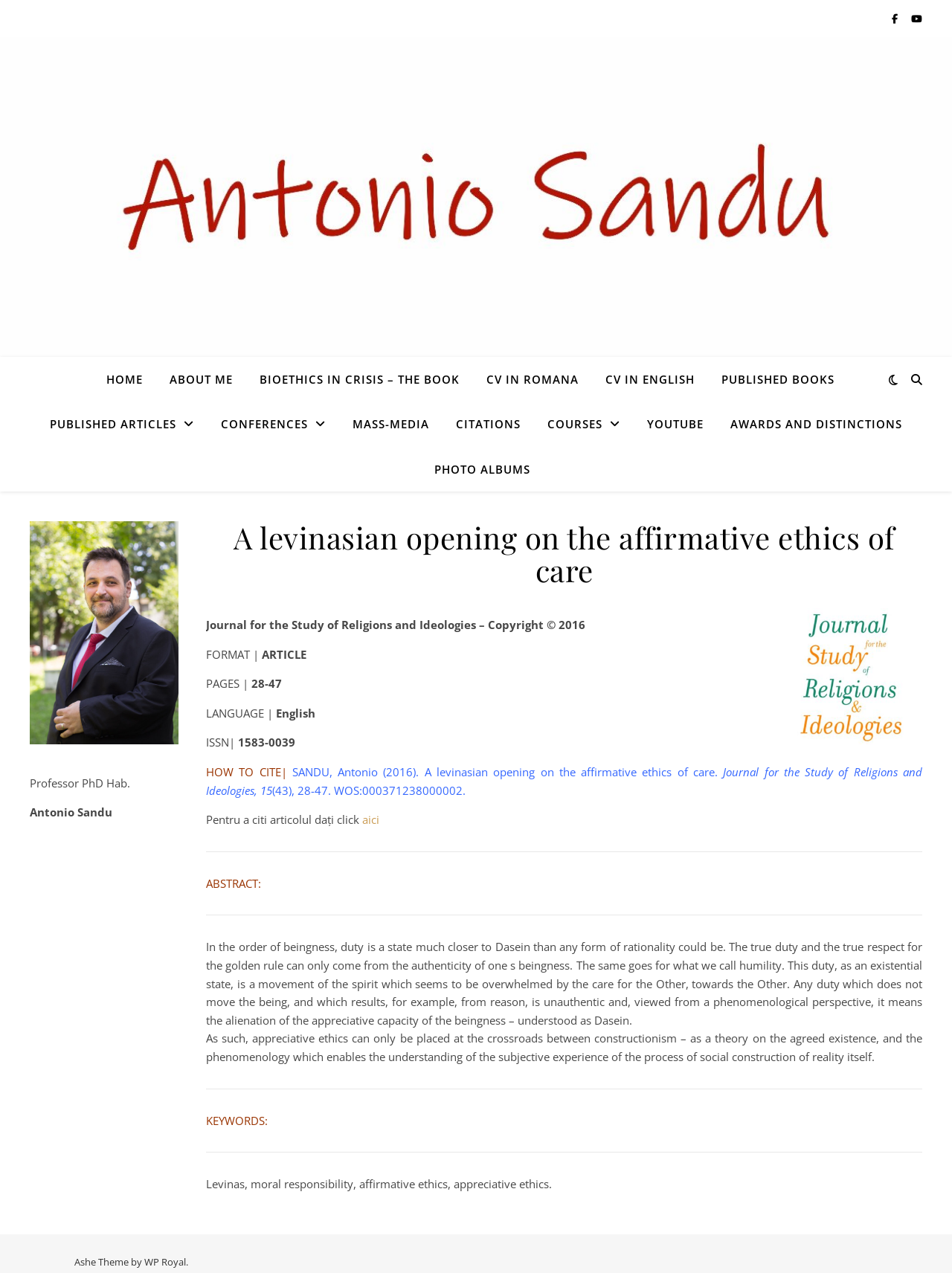What is the headline of the webpage?

A levinasian opening on the affirmative ethics of care